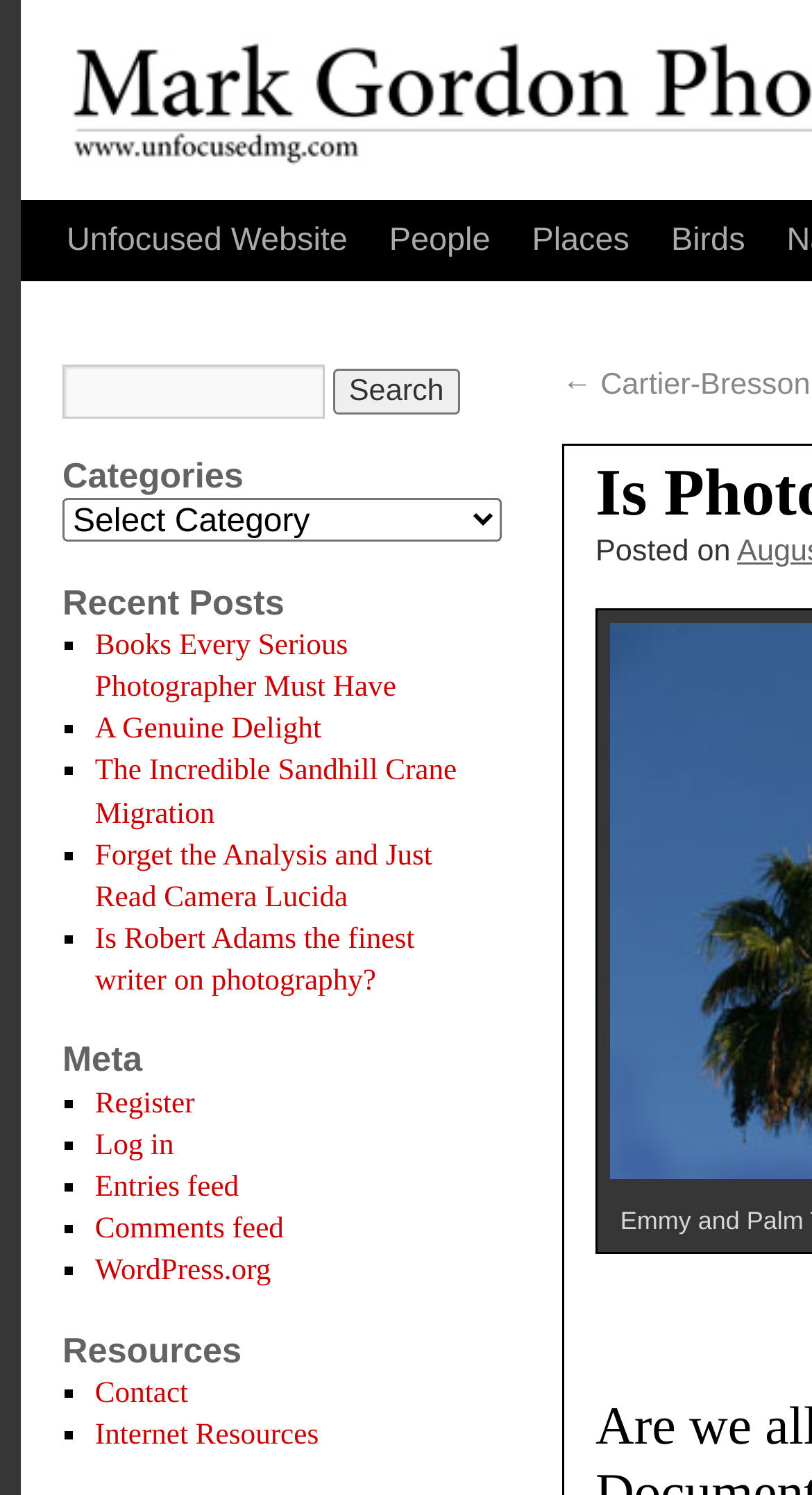Please locate the bounding box coordinates of the element that should be clicked to complete the given instruction: "Go to the Unfocused Website".

[0.056, 0.135, 0.454, 0.188]